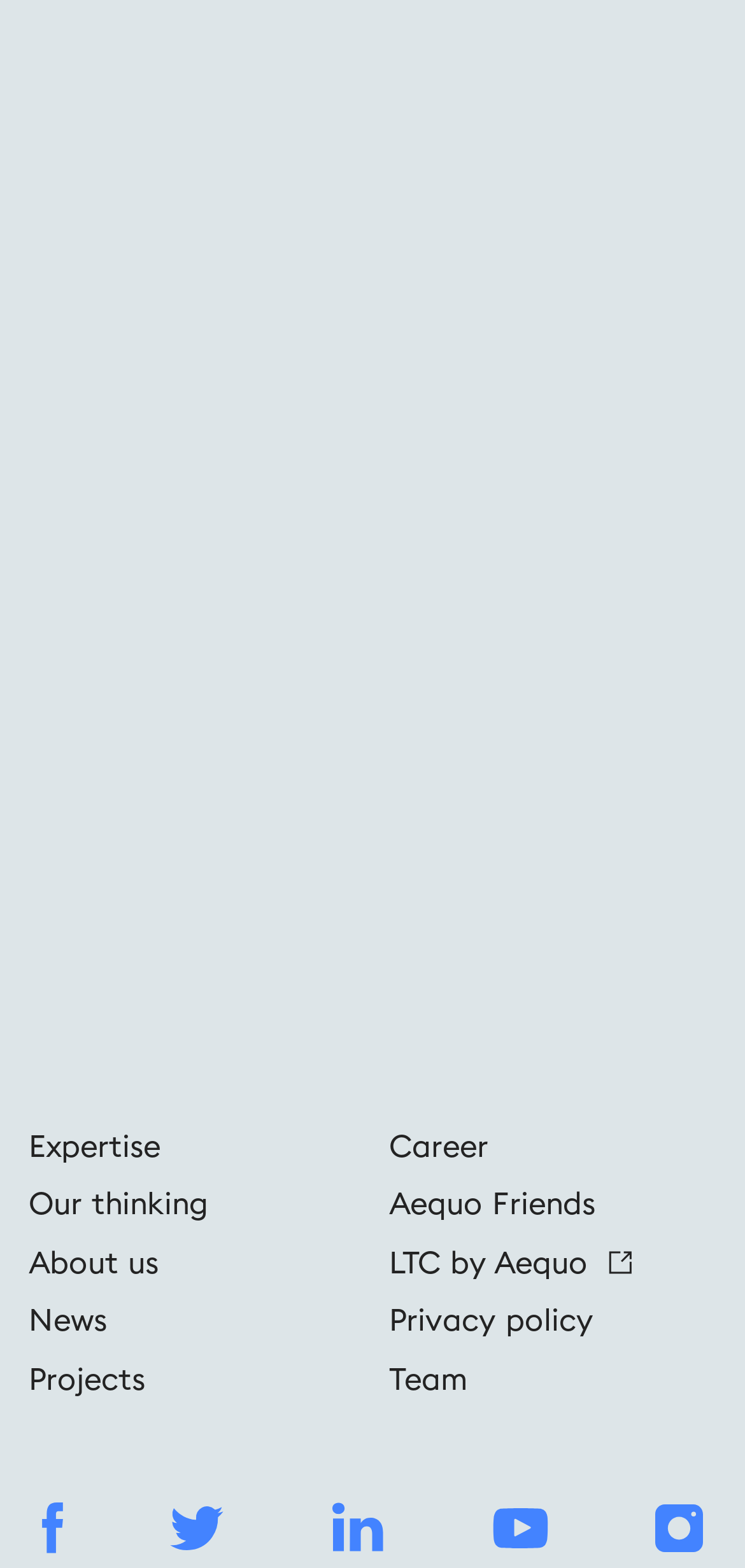Find the bounding box coordinates for the area that must be clicked to perform this action: "Read about expertise".

[0.038, 0.712, 0.215, 0.749]